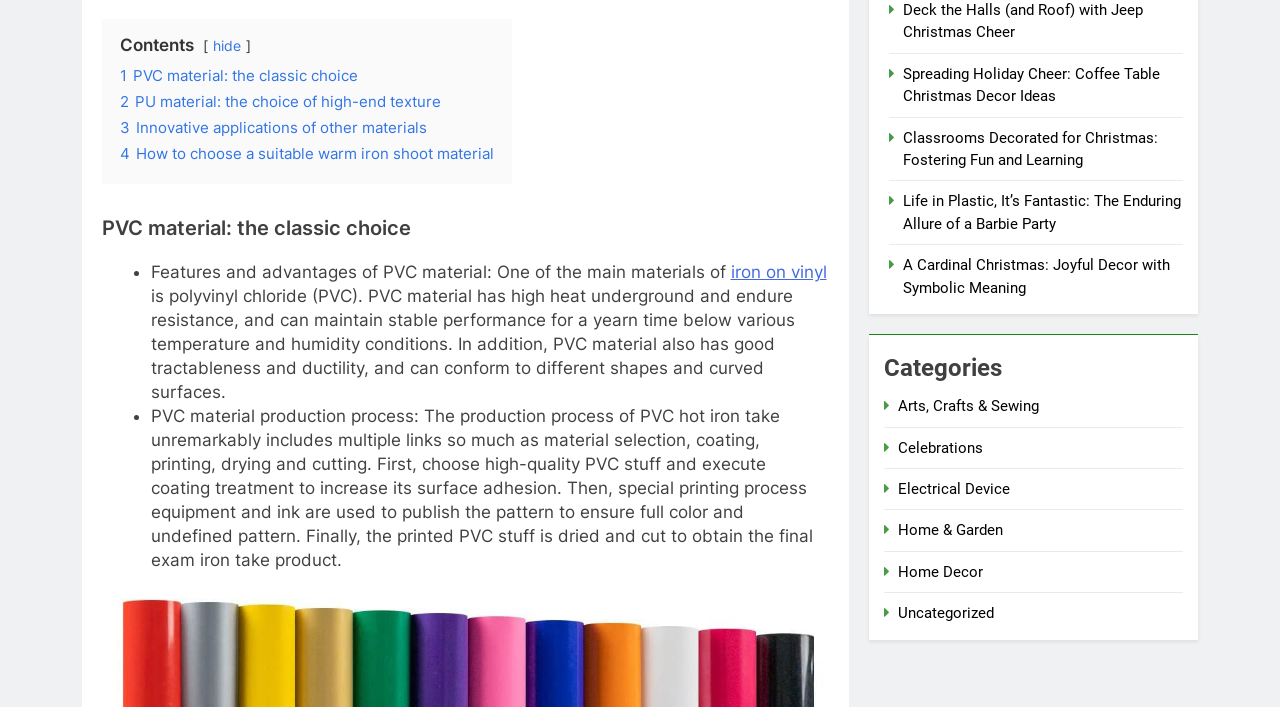Given the element description Electrical Device, predict the bounding box coordinates for the UI element in the webpage screenshot. The format should be (top-left x, top-left y, bottom-right x, bottom-right y), and the values should be between 0 and 1.

[0.702, 0.679, 0.789, 0.704]